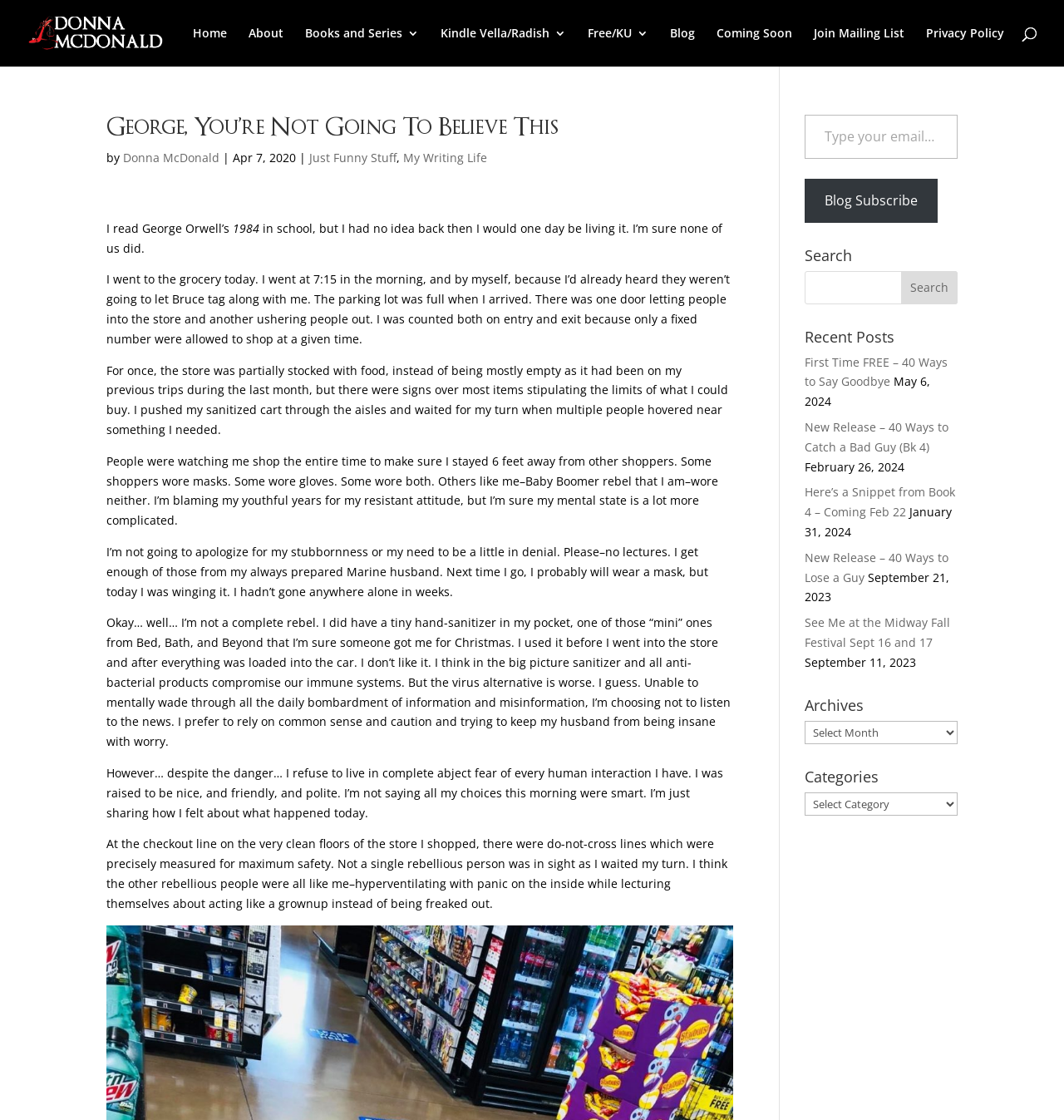Look at the image and write a detailed answer to the question: 
What is the purpose of the textbox?

The textbox is labeled 'Type your email…' and is accompanied by a button 'Blog Subscribe', indicating that its purpose is to allow users to subscribe to the blog by entering their email address.